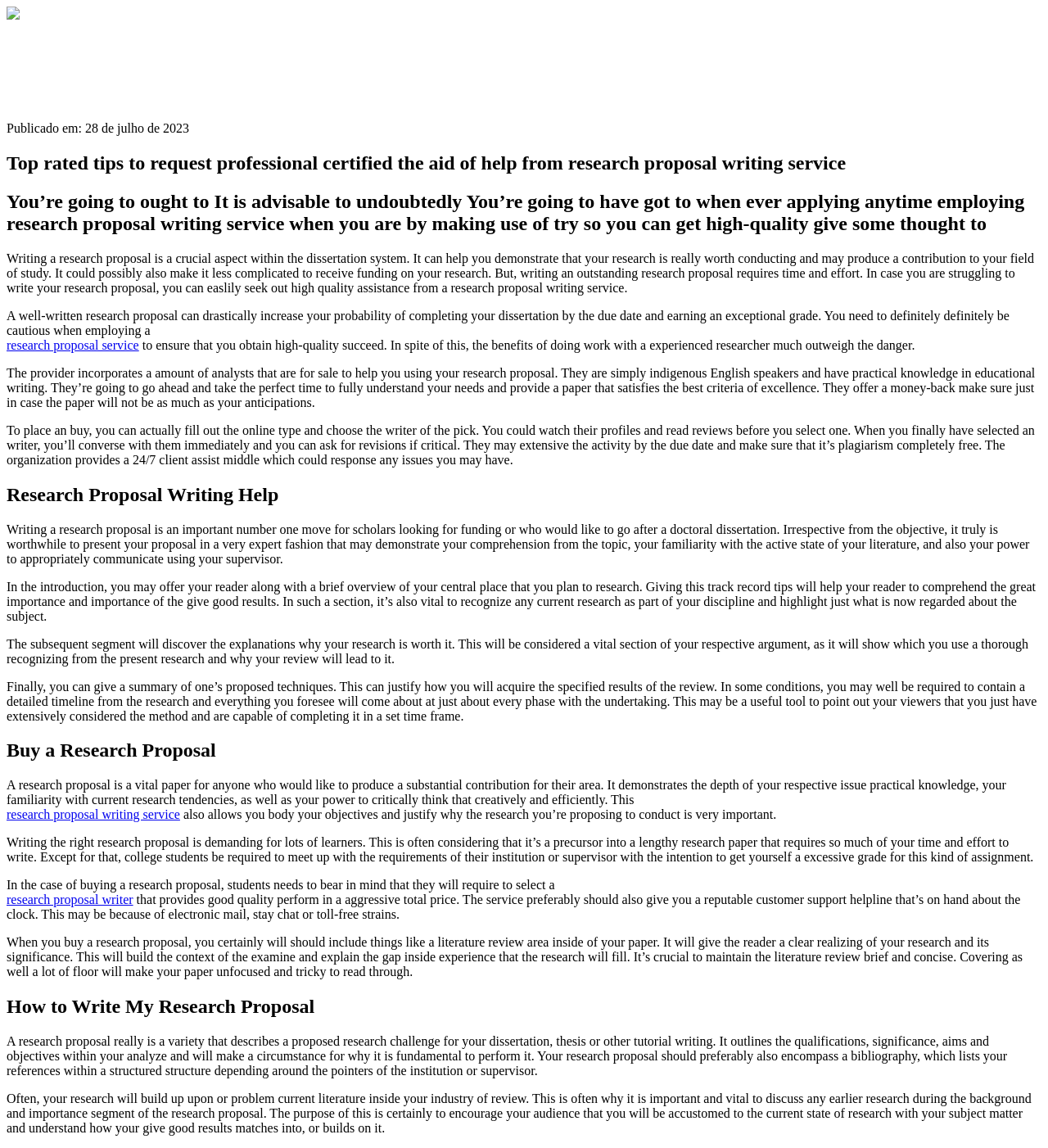Give a one-word or one-phrase response to the question: 
What is the benefit of using a research proposal writing service?

Increase probability of completing dissertation